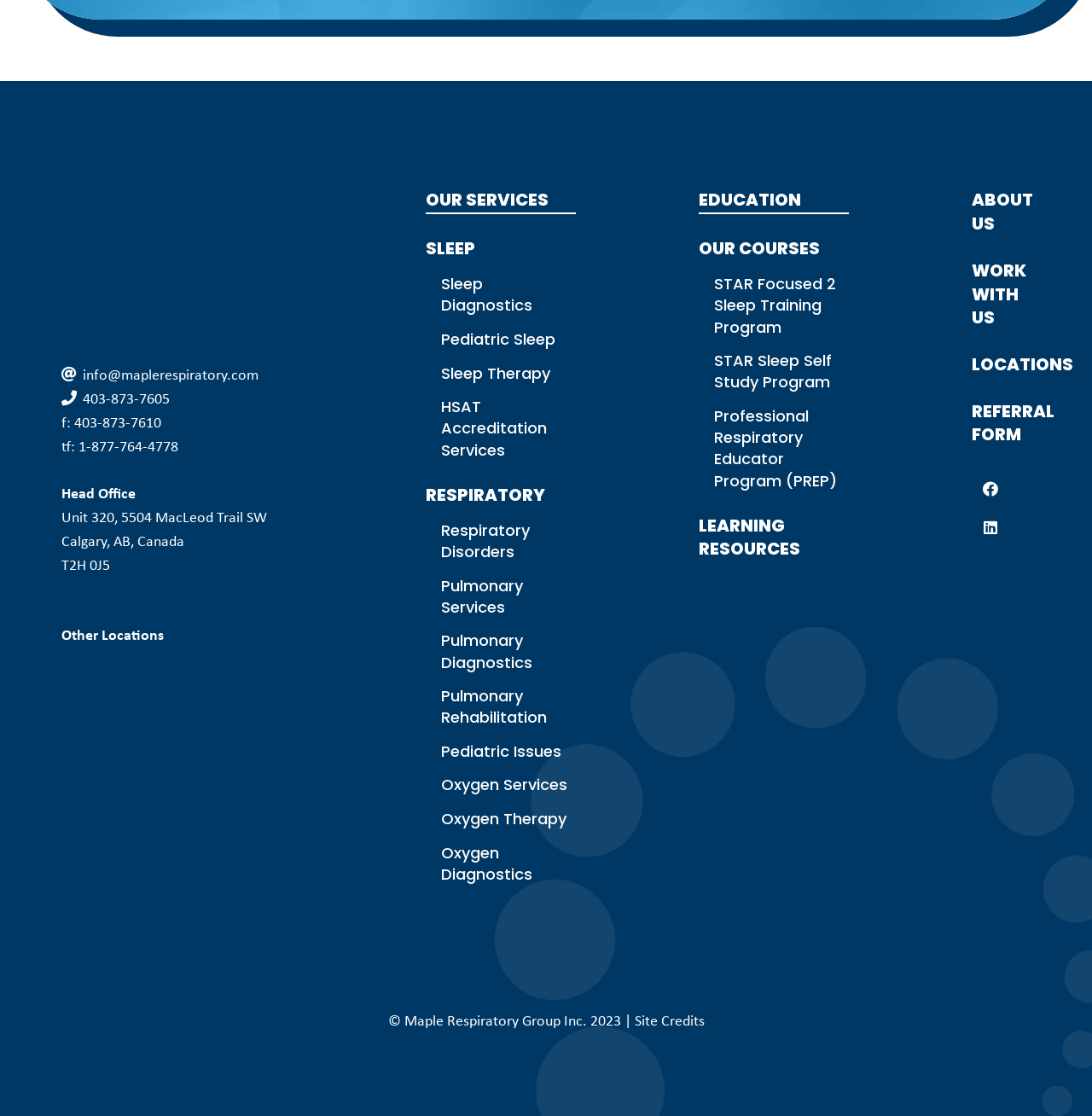Provide a brief response in the form of a single word or phrase:
How many courses are listed under 'OUR COURSES'?

3